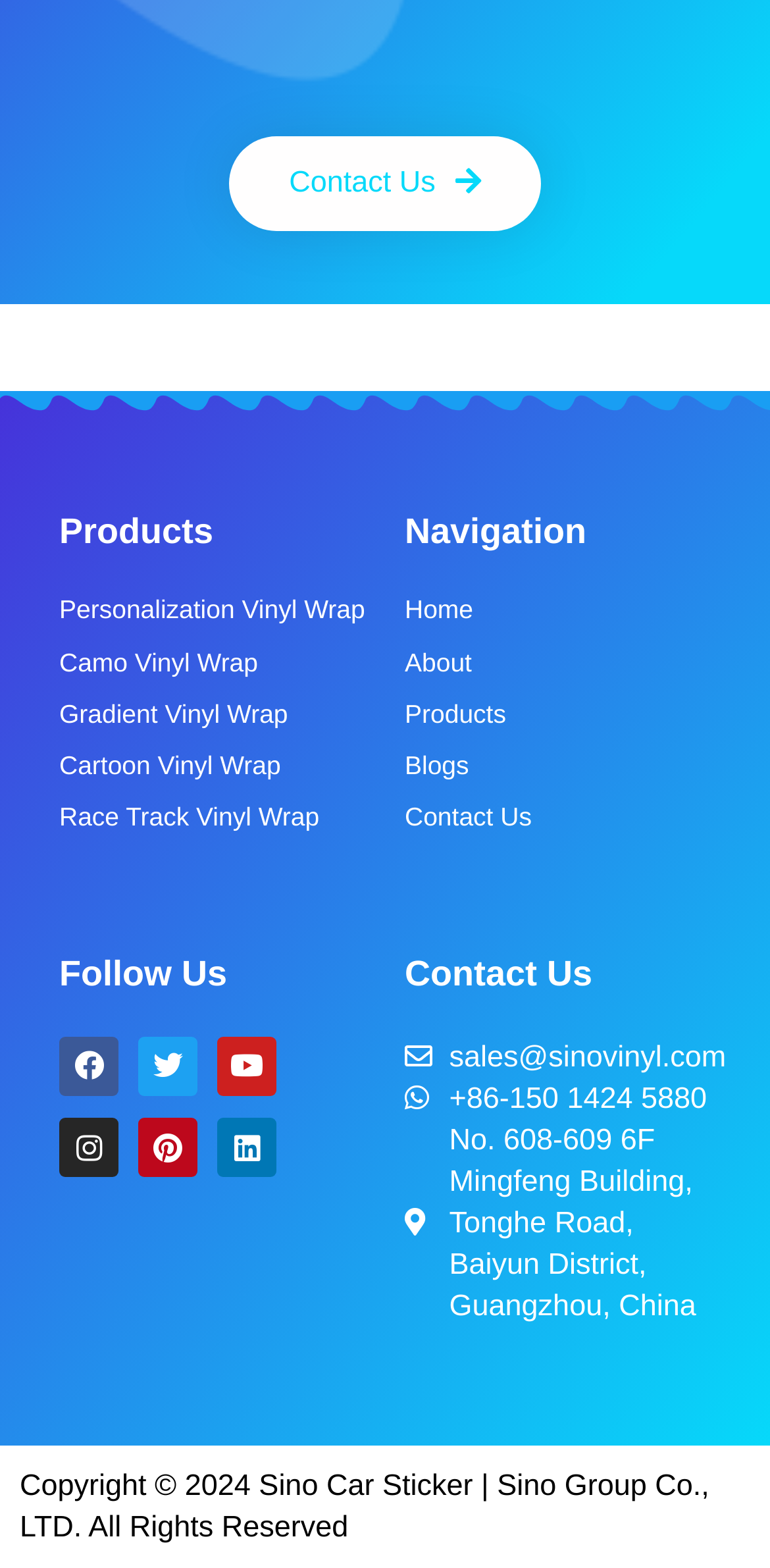Pinpoint the bounding box coordinates of the area that should be clicked to complete the following instruction: "Go to About page". The coordinates must be given as four float numbers between 0 and 1, i.e., [left, top, right, bottom].

[0.526, 0.411, 0.923, 0.434]